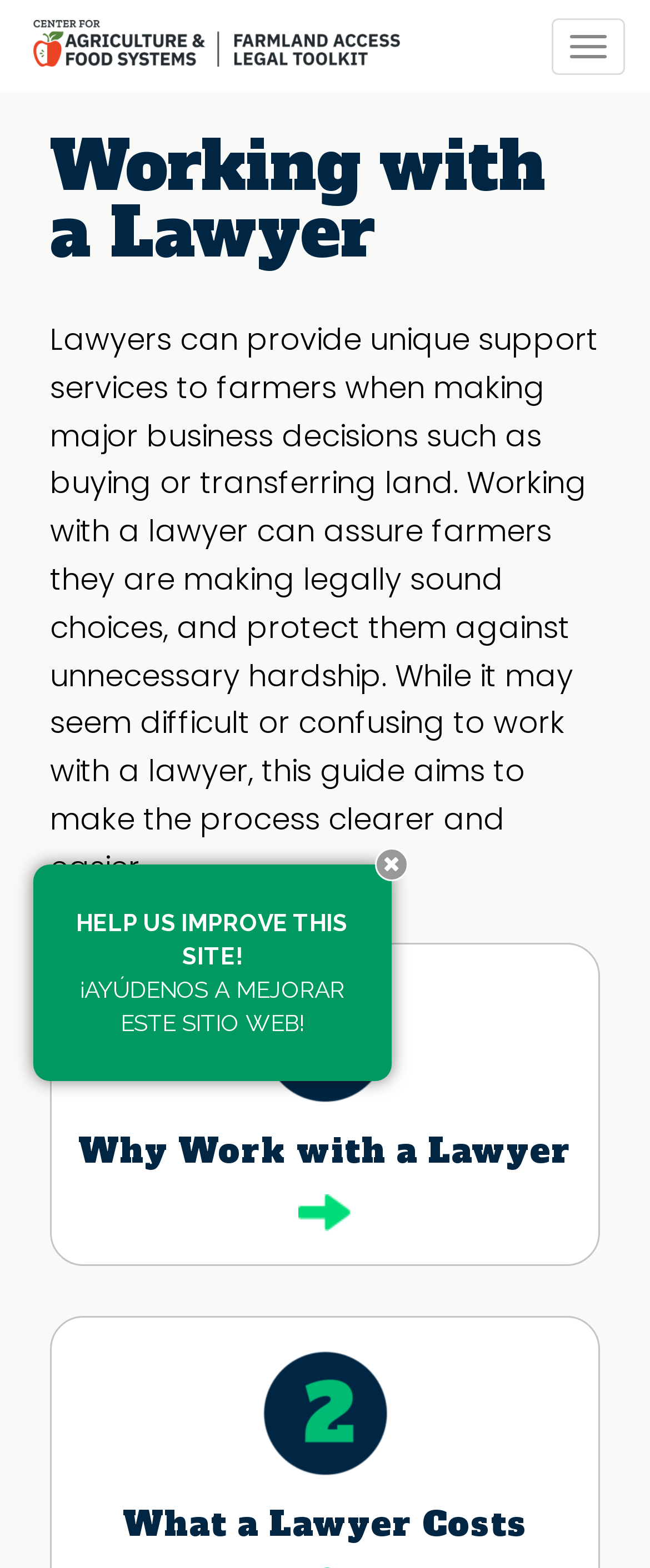Using the provided description back to main page, find the bounding box coordinates for the UI element. Provide the coordinates in (top-left x, top-left y, bottom-right x, bottom-right y) format, ensuring all values are between 0 and 1.

None